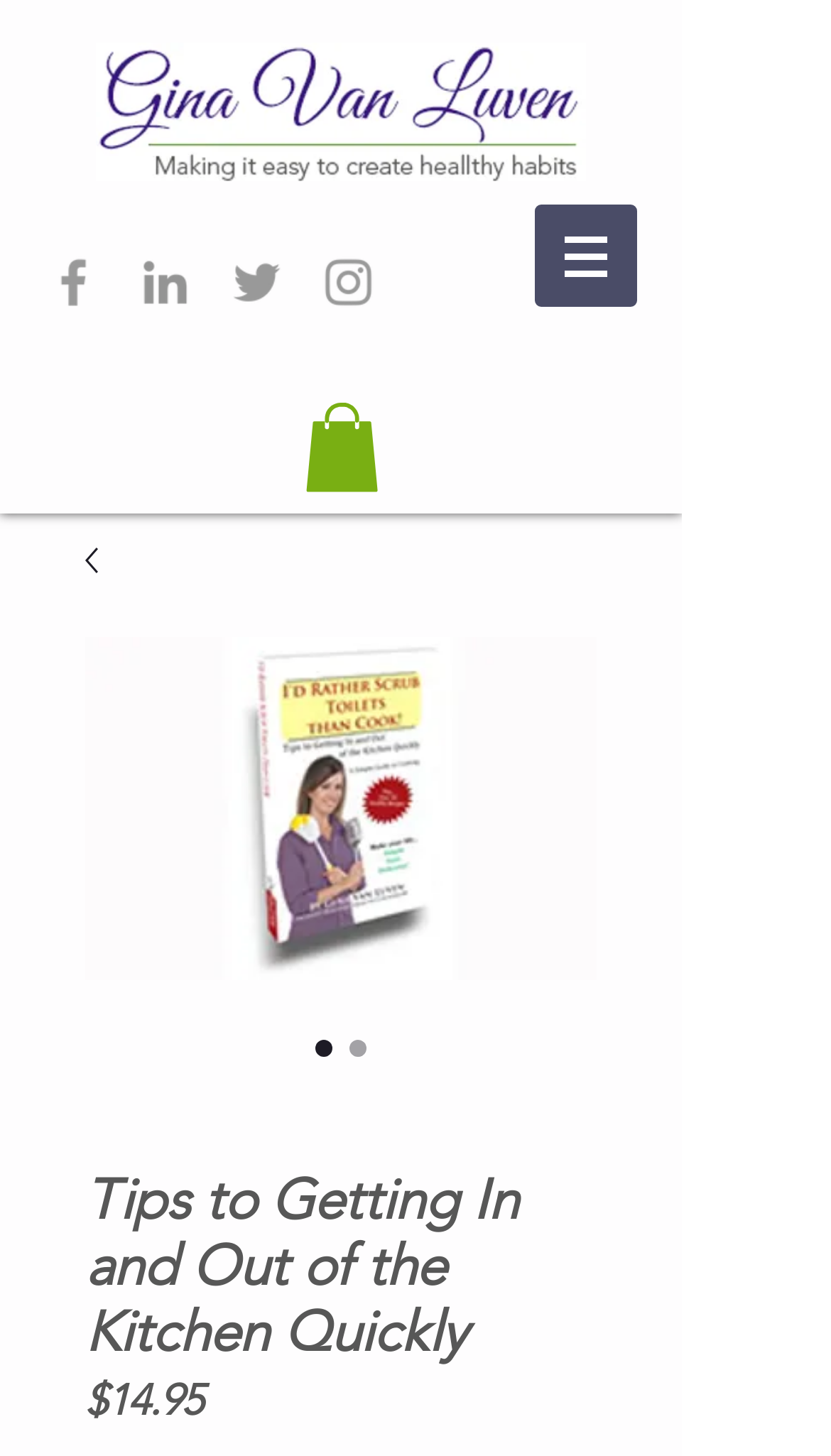How many social media icons are there? Please answer the question using a single word or phrase based on the image.

4